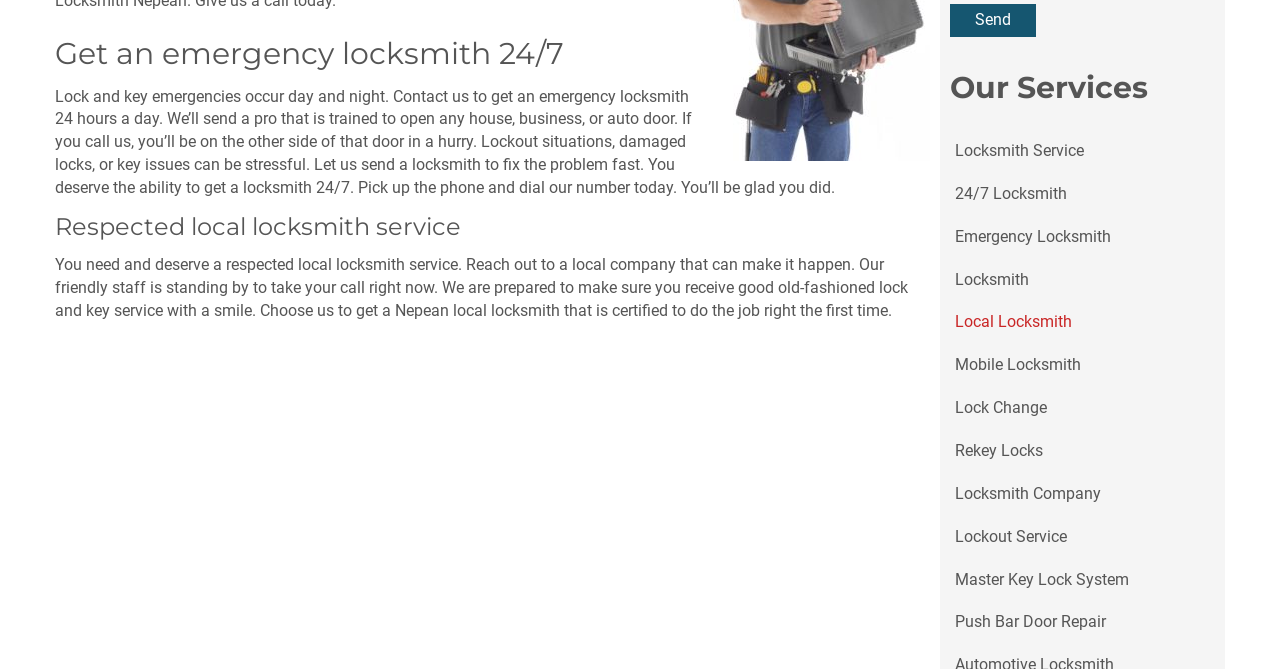Can you determine the bounding box coordinates of the area that needs to be clicked to fulfill the following instruction: "View Locksmith Service"?

[0.734, 0.194, 0.859, 0.258]